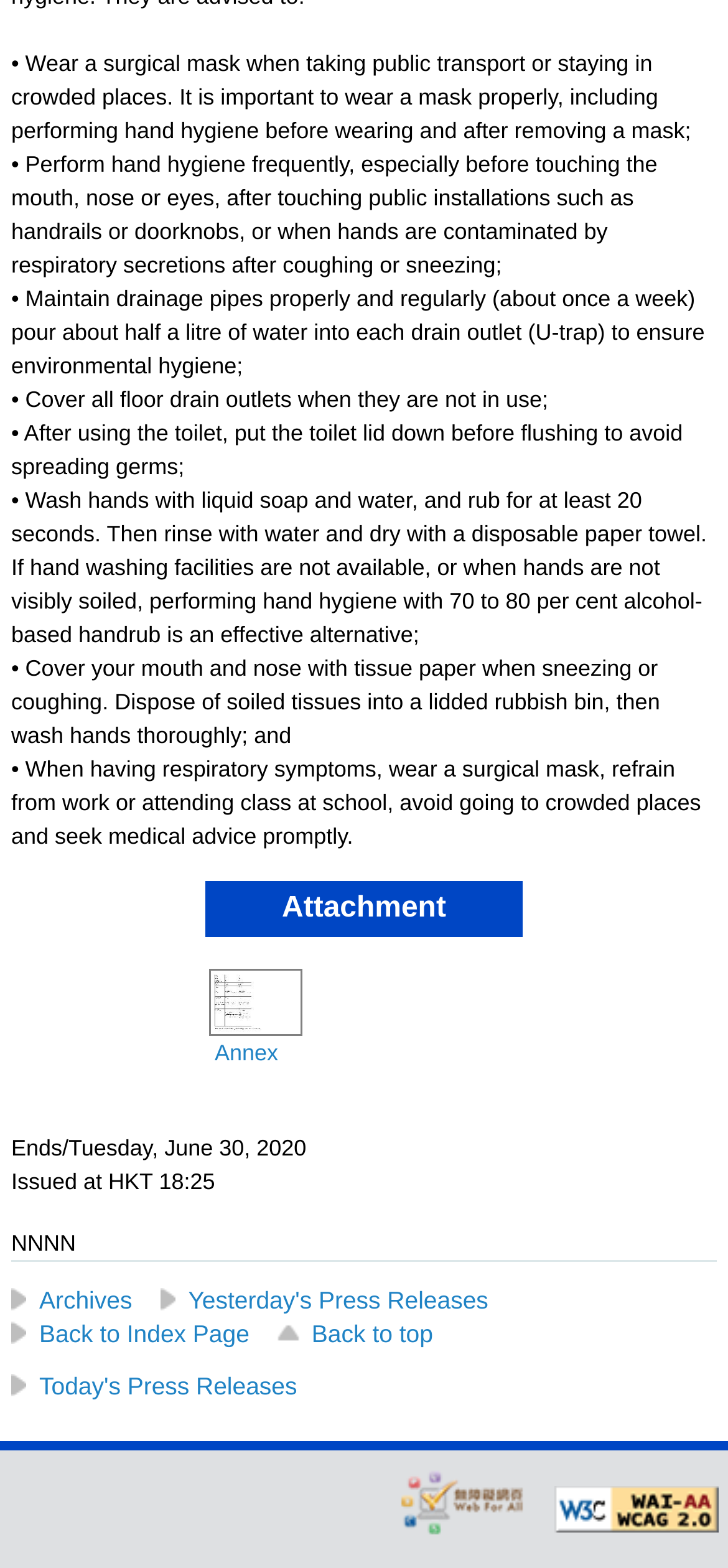Based on the image, give a detailed response to the question: What should you do after using the toilet?

According to the webpage, after using the toilet, you should put the toilet lid down before flushing to avoid spreading germs.